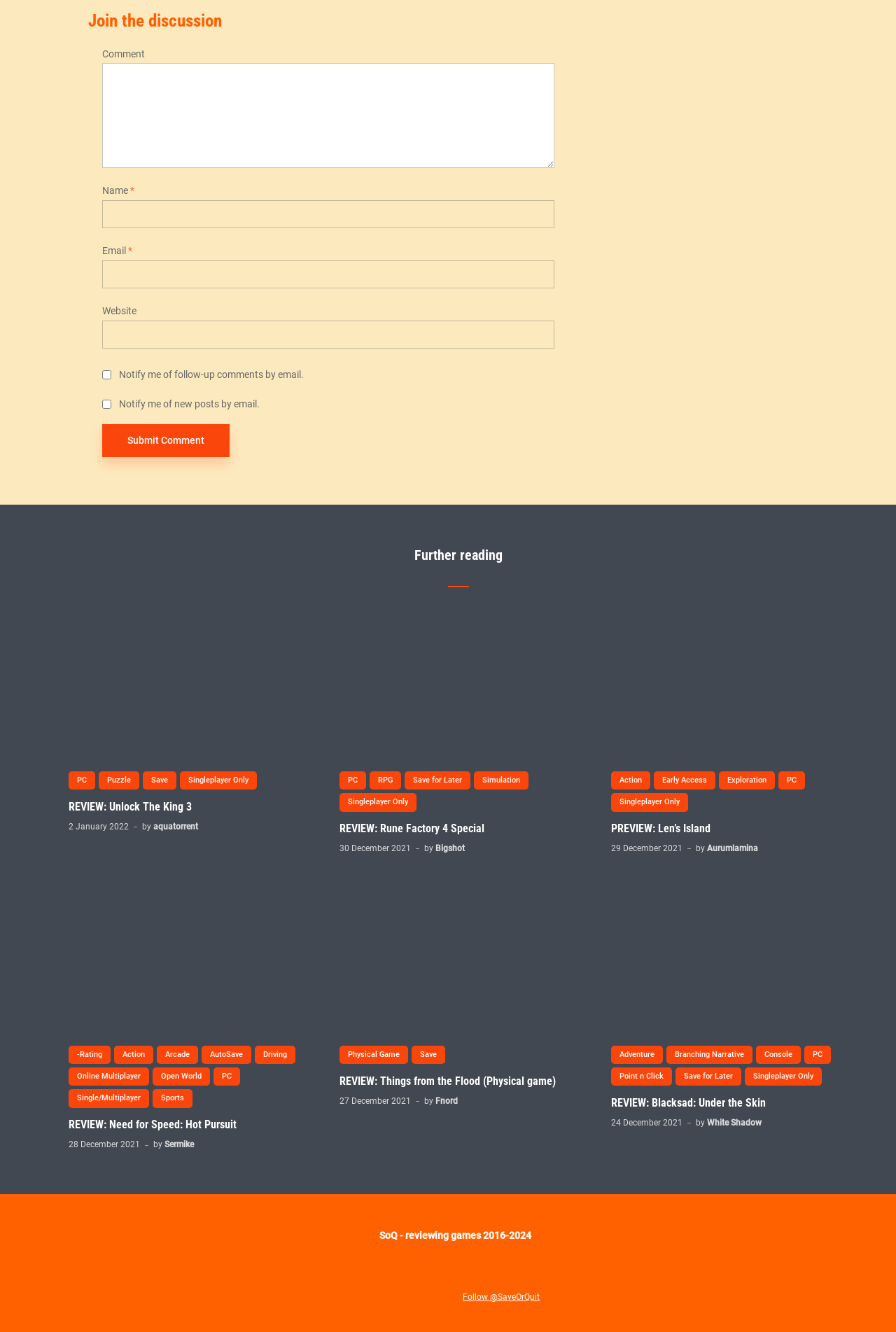Please identify the bounding box coordinates of the clickable area that will allow you to execute the instruction: "Enter a comment".

[0.114, 0.048, 0.619, 0.126]